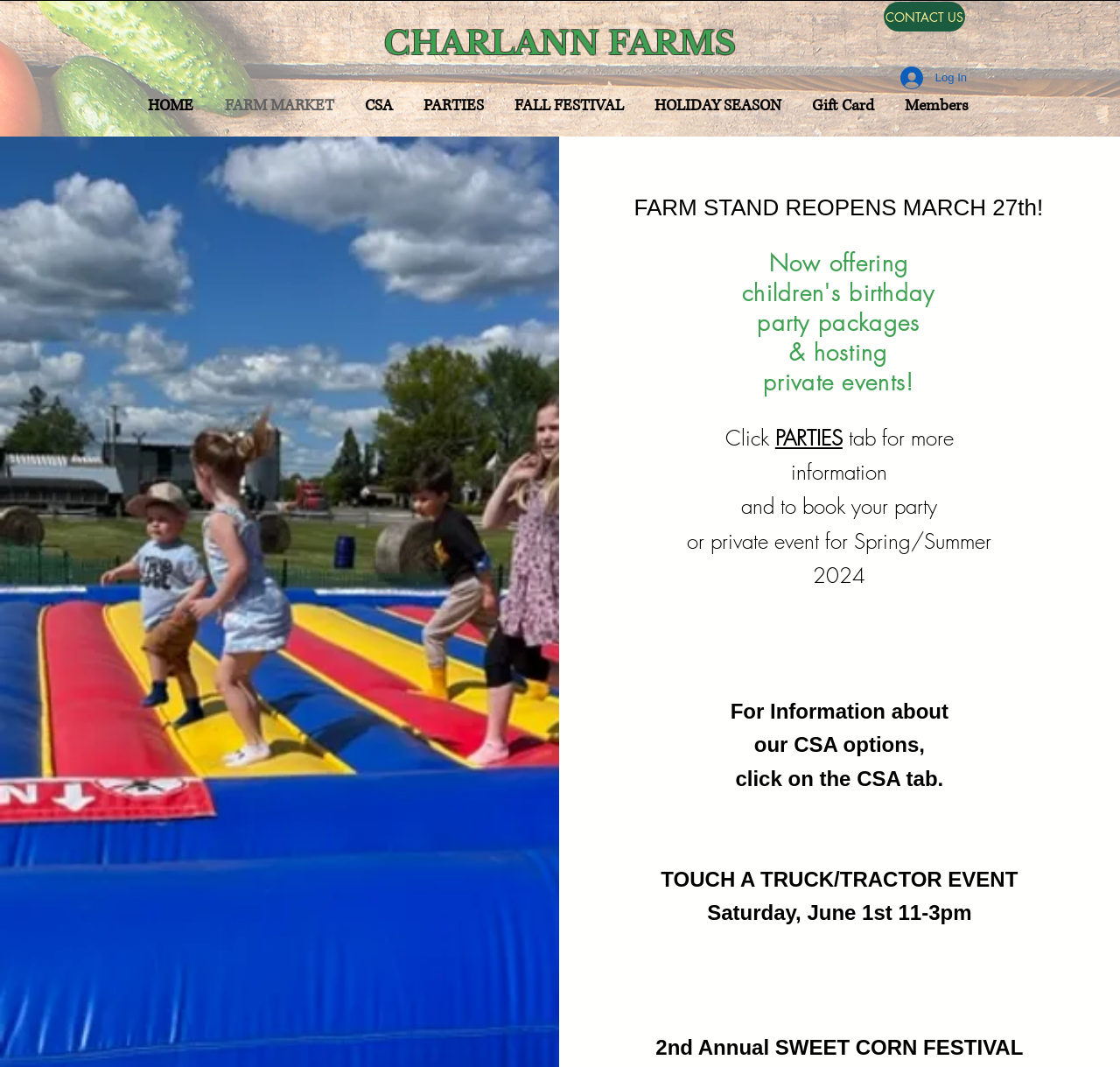What is the reopening date of the farm stand?
Provide a concise answer using a single word or phrase based on the image.

March 27th